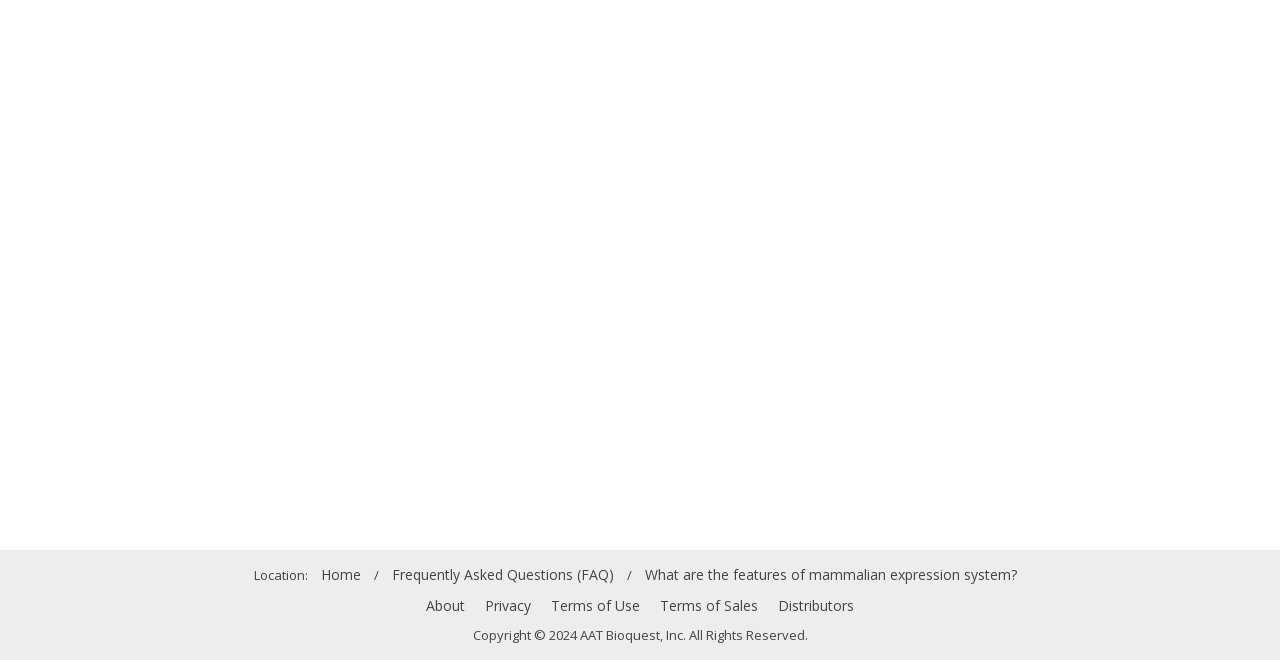Please specify the bounding box coordinates for the clickable region that will help you carry out the instruction: "find distributors".

[0.608, 0.895, 0.667, 0.939]